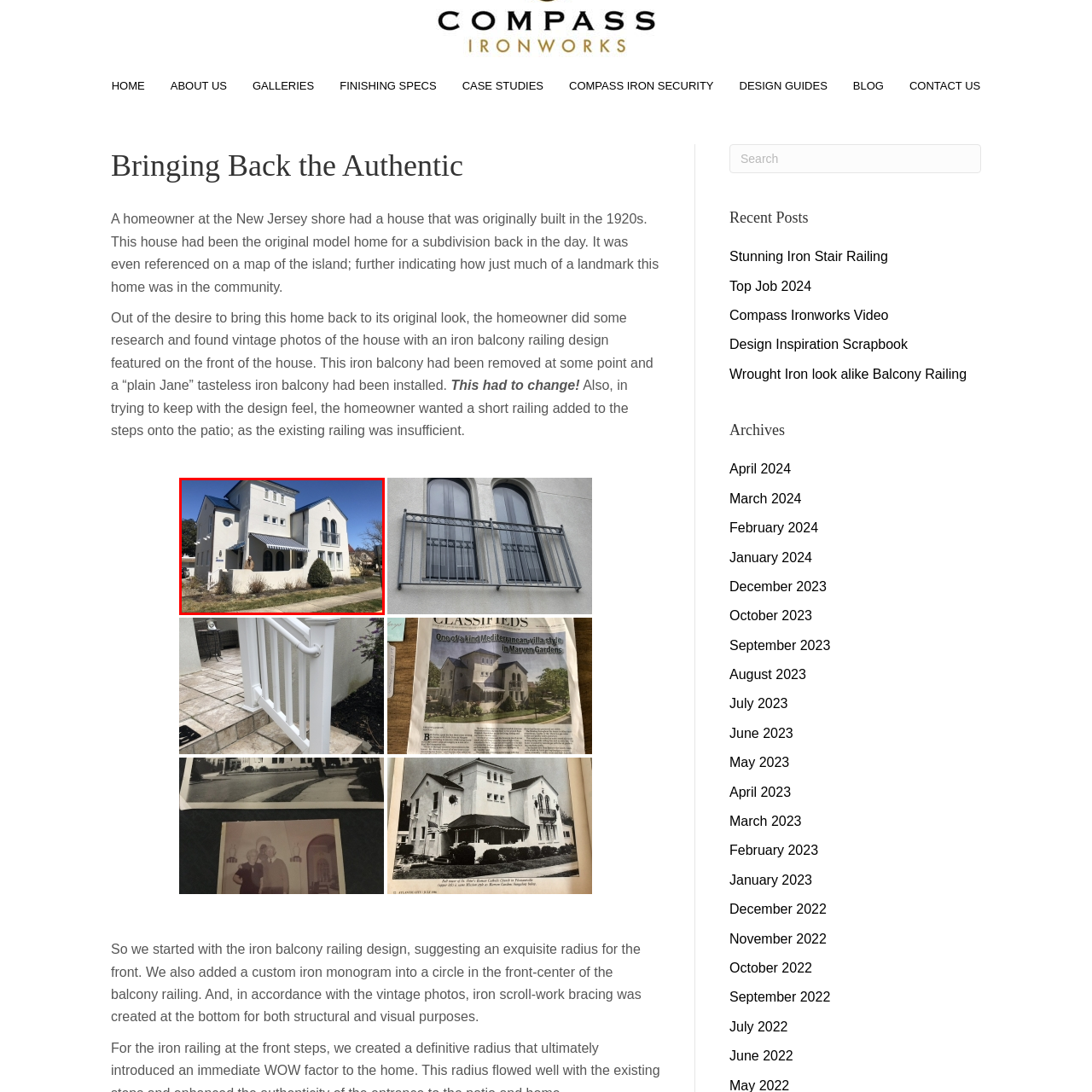Focus on the content inside the red-outlined area of the image and answer the ensuing question in detail, utilizing the information presented: What is the material of the walls?

The caption describes the house as having 'white stucco walls', which suggests that the exterior walls are made of stucco and painted white.